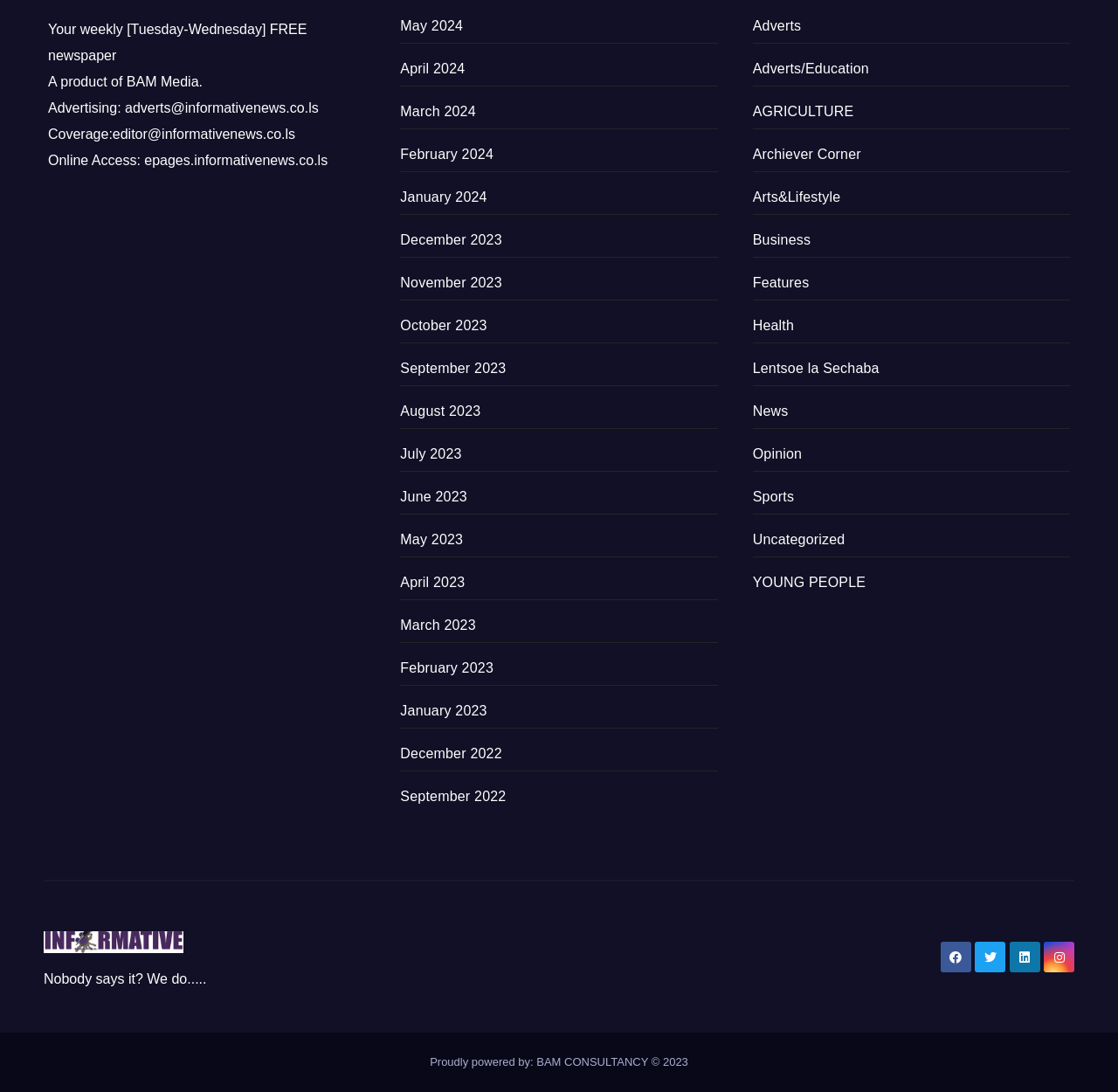Select the bounding box coordinates of the element I need to click to carry out the following instruction: "Read News".

[0.673, 0.37, 0.705, 0.384]